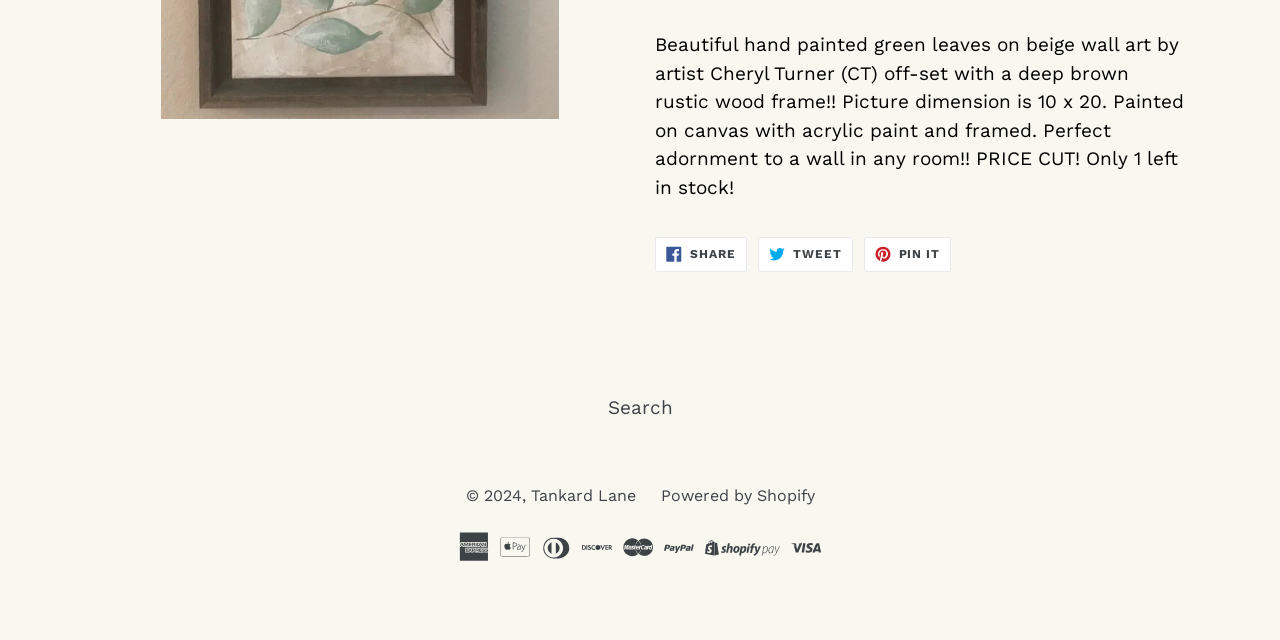Provide the bounding box coordinates, formatted as (top-left x, top-left y, bottom-right x, bottom-right y), with all values being floating point numbers between 0 and 1. Identify the bounding box of the UI element that matches the description: Tankard Lane

[0.414, 0.759, 0.5, 0.789]